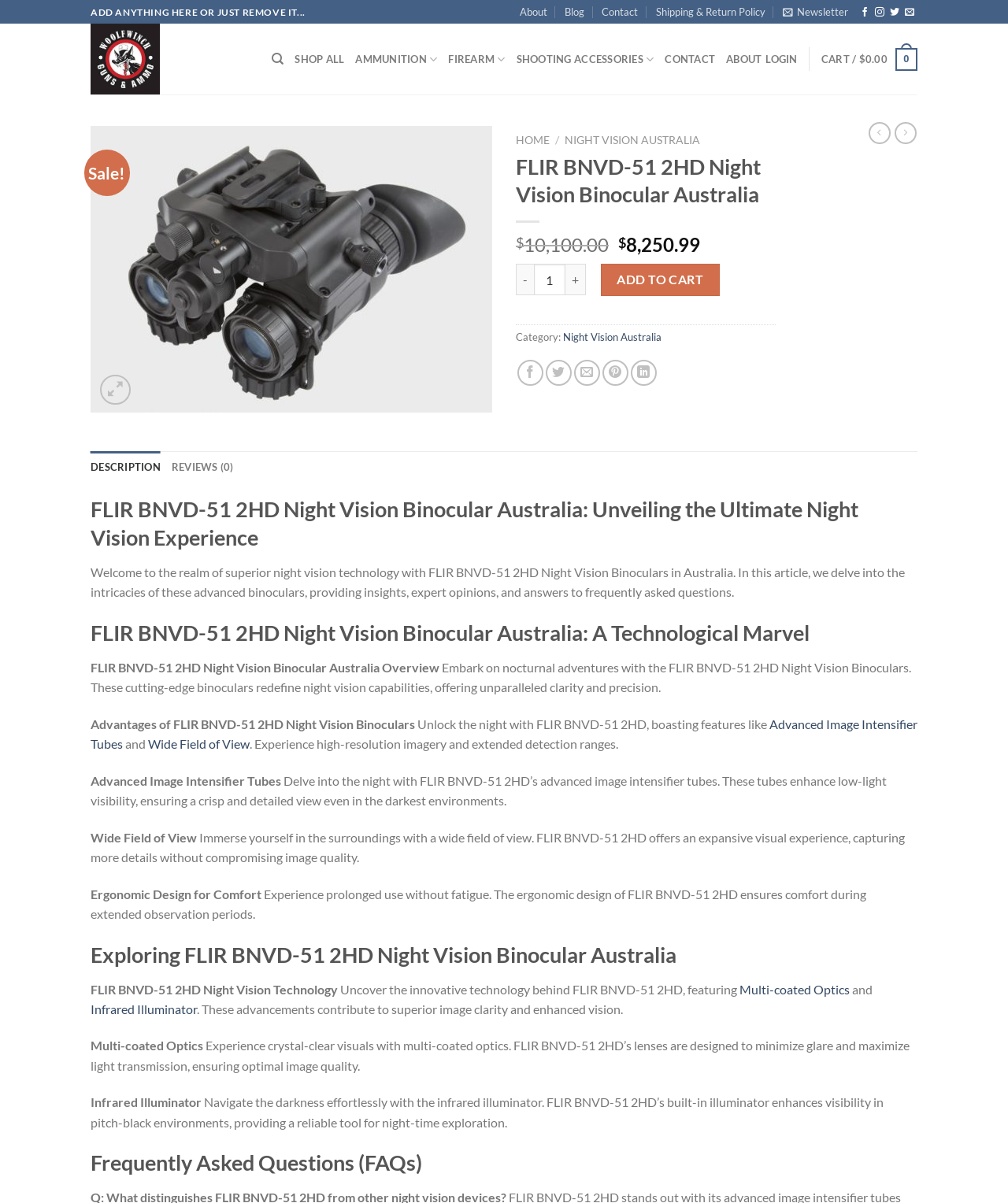Locate the bounding box coordinates of the UI element described by: "Shipping & Return Policy". The bounding box coordinates should consist of four float numbers between 0 and 1, i.e., [left, top, right, bottom].

[0.651, 0.0, 0.759, 0.02]